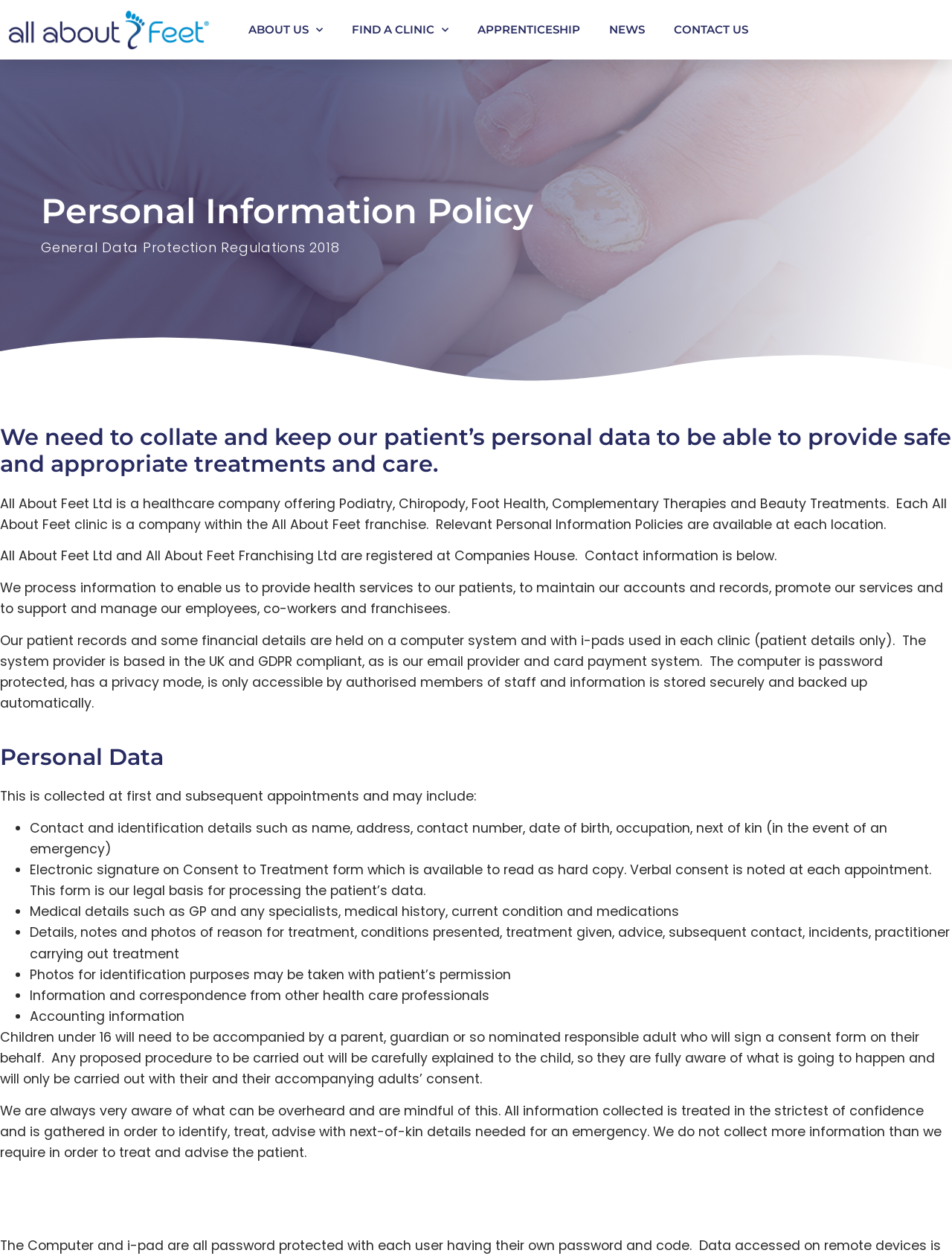Please find the bounding box for the UI component described as follows: "Find a Clinic".

[0.369, 0.012, 0.471, 0.035]